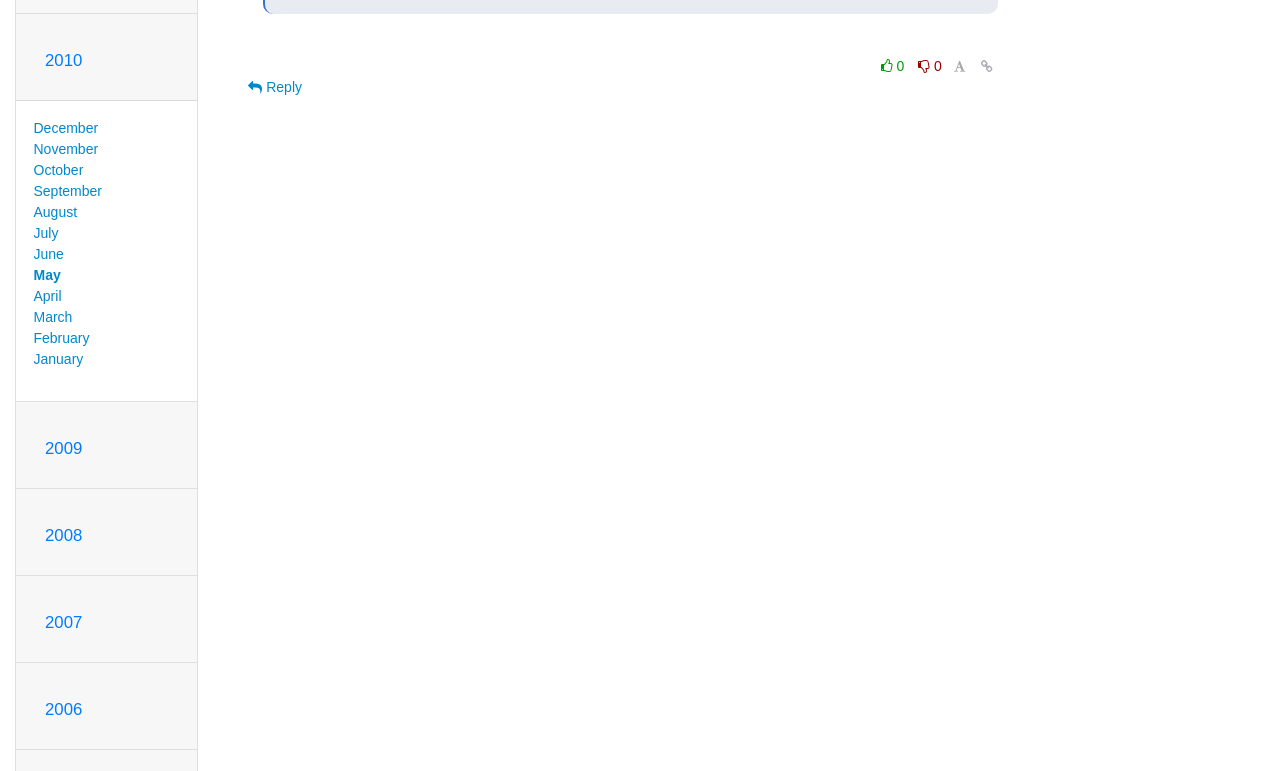Kindly determine the bounding box coordinates for the clickable area to achieve the given instruction: "View December".

[0.026, 0.155, 0.077, 0.176]